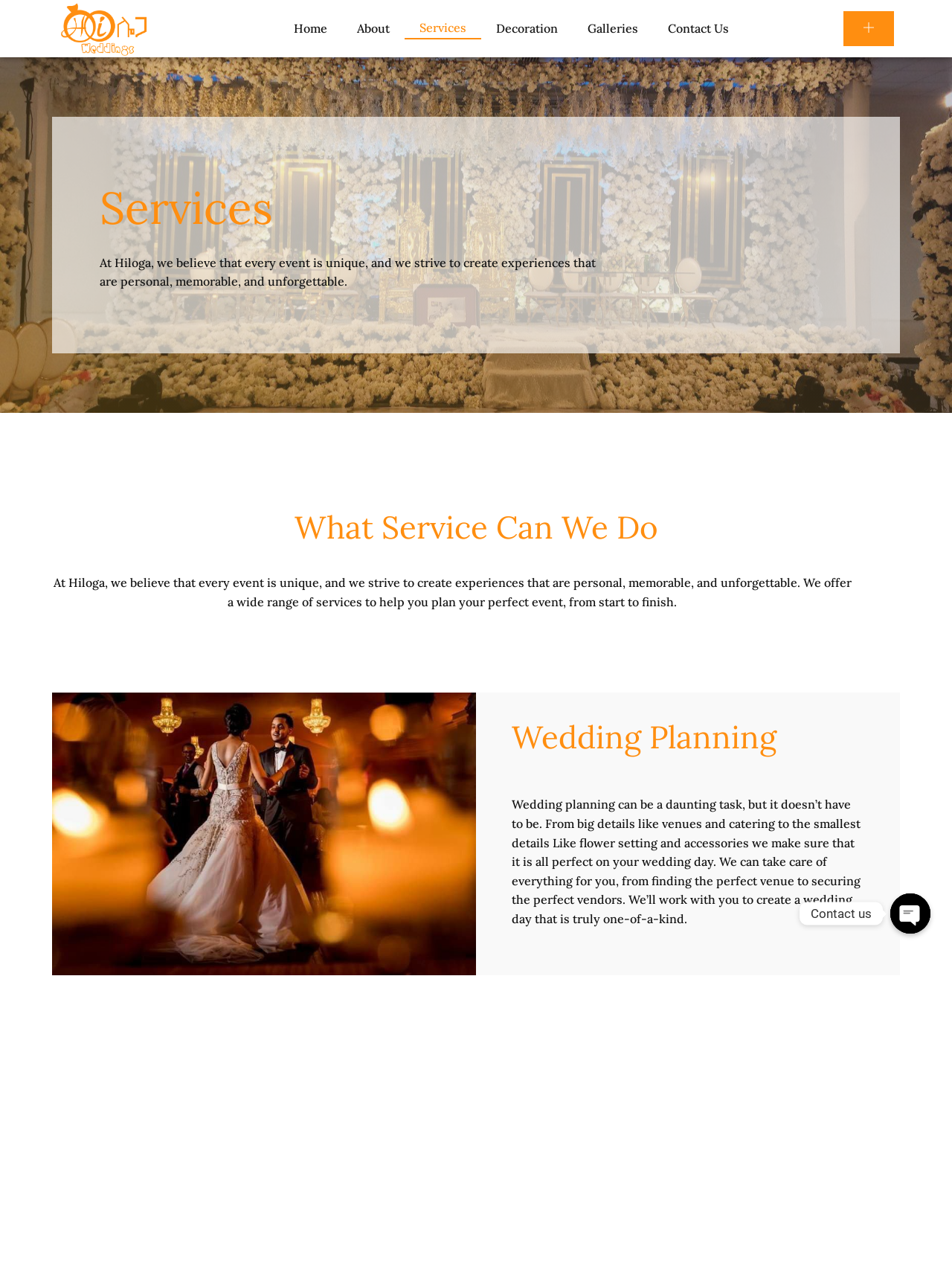Please determine the bounding box coordinates of the section I need to click to accomplish this instruction: "Click the Wedding Planning heading".

[0.538, 0.56, 0.908, 0.591]